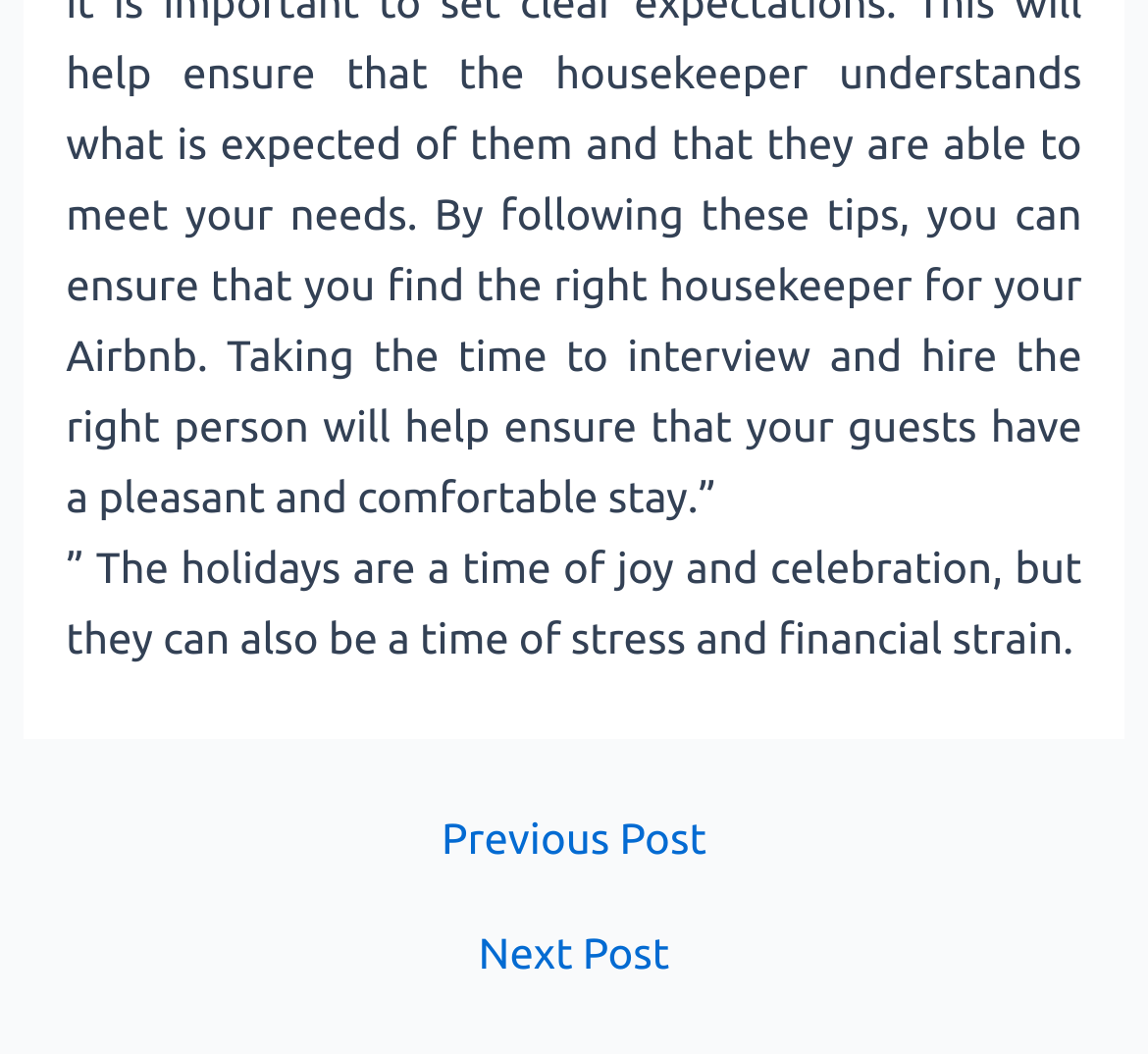Based on the element description: "← Previous Post", identify the bounding box coordinates for this UI element. The coordinates must be four float numbers between 0 and 1, listed as [left, top, right, bottom].

[0.044, 0.777, 0.956, 0.818]